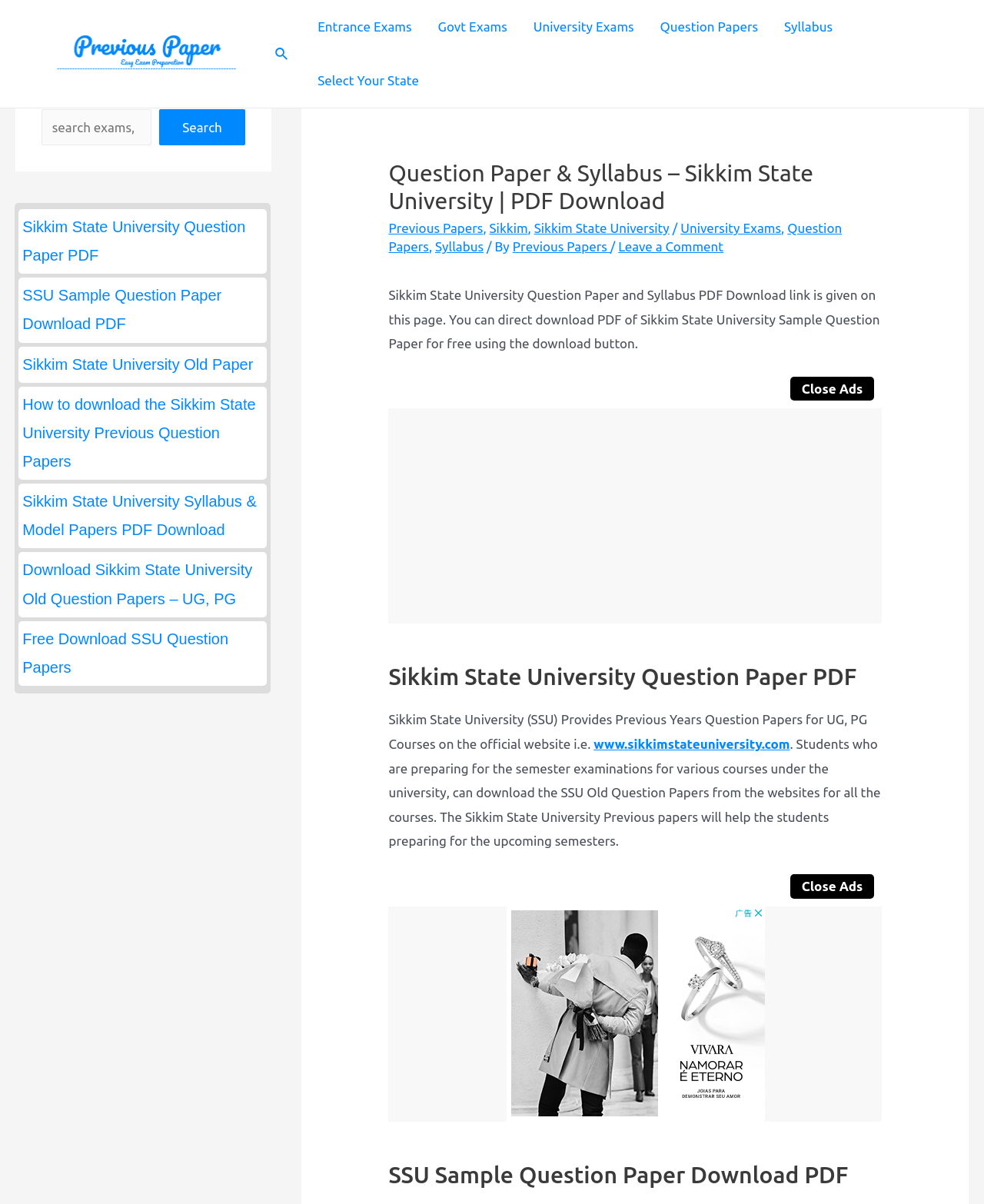Provide the bounding box coordinates of the HTML element this sentence describes: "Close Ads". The bounding box coordinates consist of four float numbers between 0 and 1, i.e., [left, top, right, bottom].

[0.803, 0.313, 0.888, 0.333]